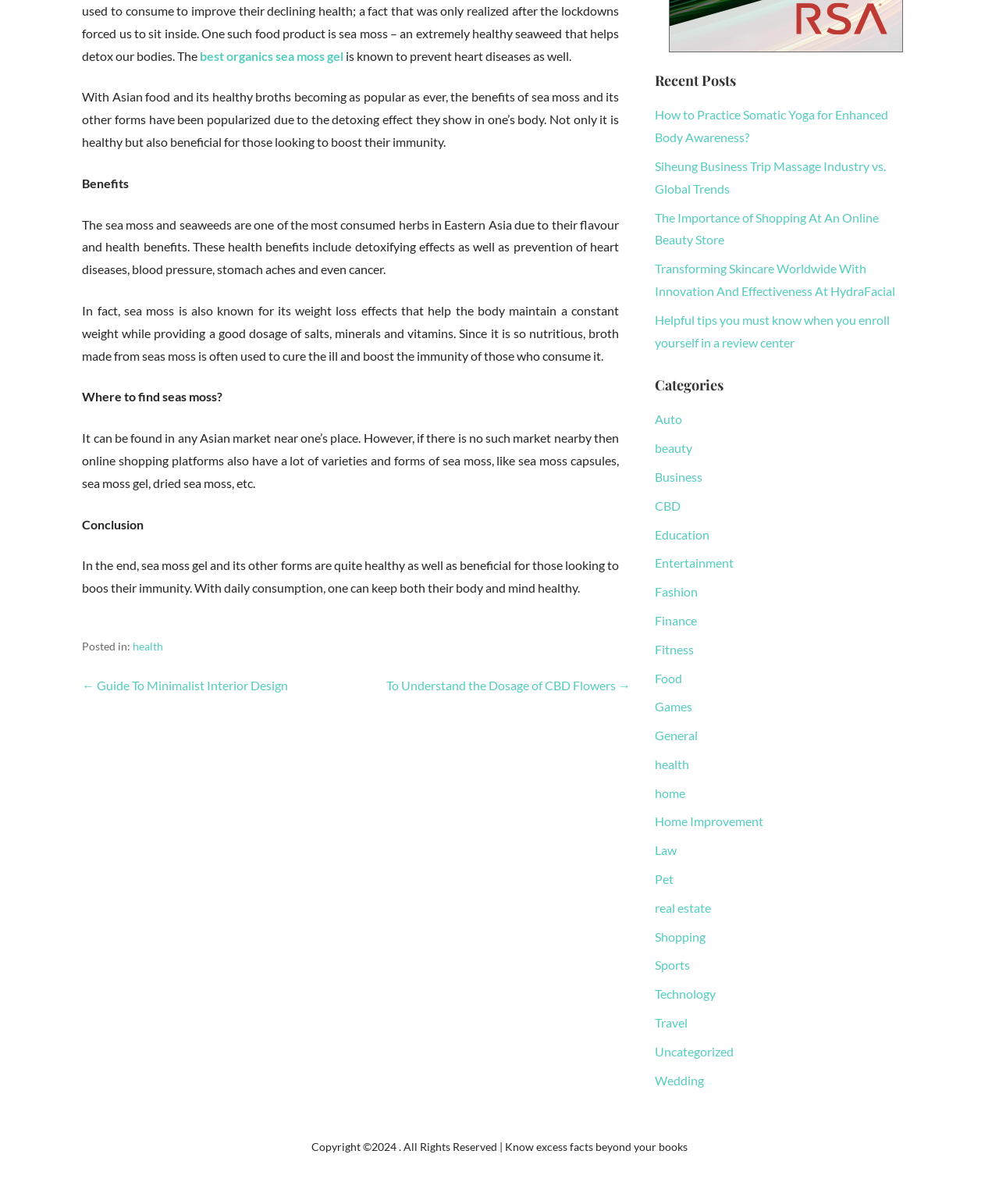What is the category of the post 'Guide To Minimalist Interior Design'?
Use the image to give a comprehensive and detailed response to the question.

The post 'Guide To Minimalist Interior Design' is a previous post mentioned in the 'Post navigation' section. Although the category is not explicitly mentioned, based on the content of the post, it can be inferred that it belongs to the 'Home Improvement' category.